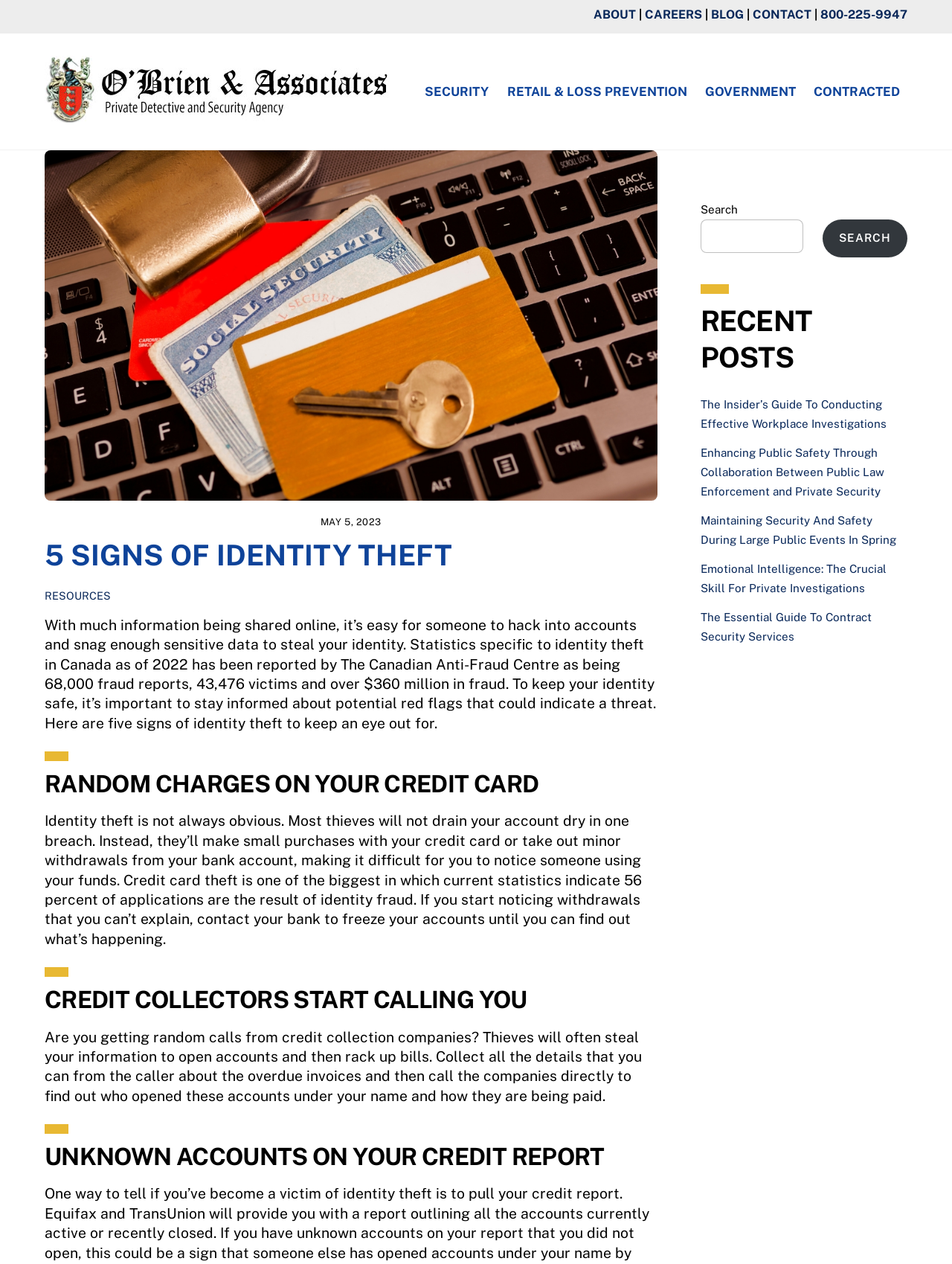Show me the bounding box coordinates of the clickable region to achieve the task as per the instruction: "Read the article about 5 SIGNS OF IDENTITY THEFT".

[0.047, 0.426, 0.475, 0.453]